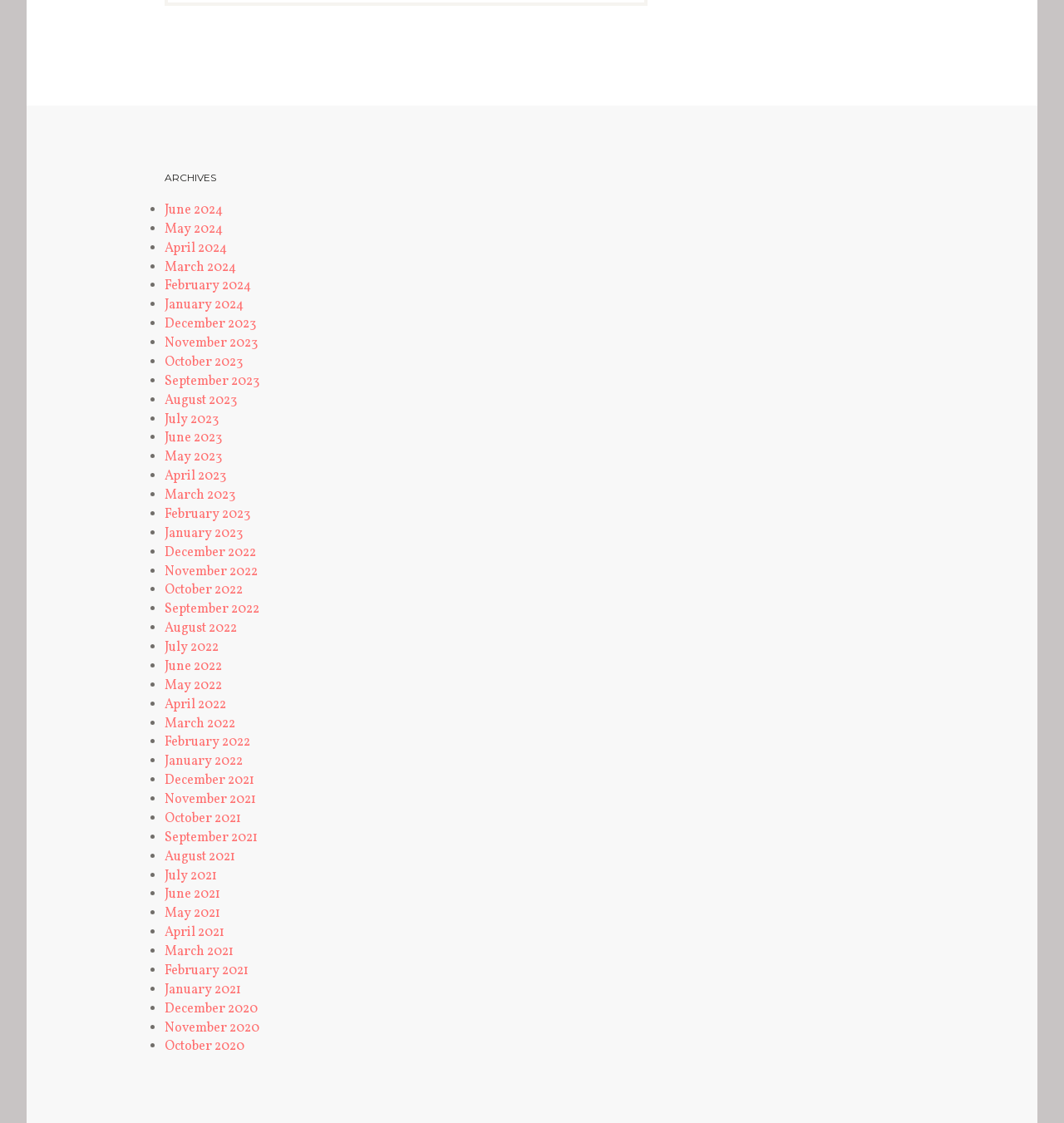Find the bounding box coordinates of the clickable element required to execute the following instruction: "View archives for December 2021". Provide the coordinates as four float numbers between 0 and 1, i.e., [left, top, right, bottom].

[0.155, 0.687, 0.239, 0.703]